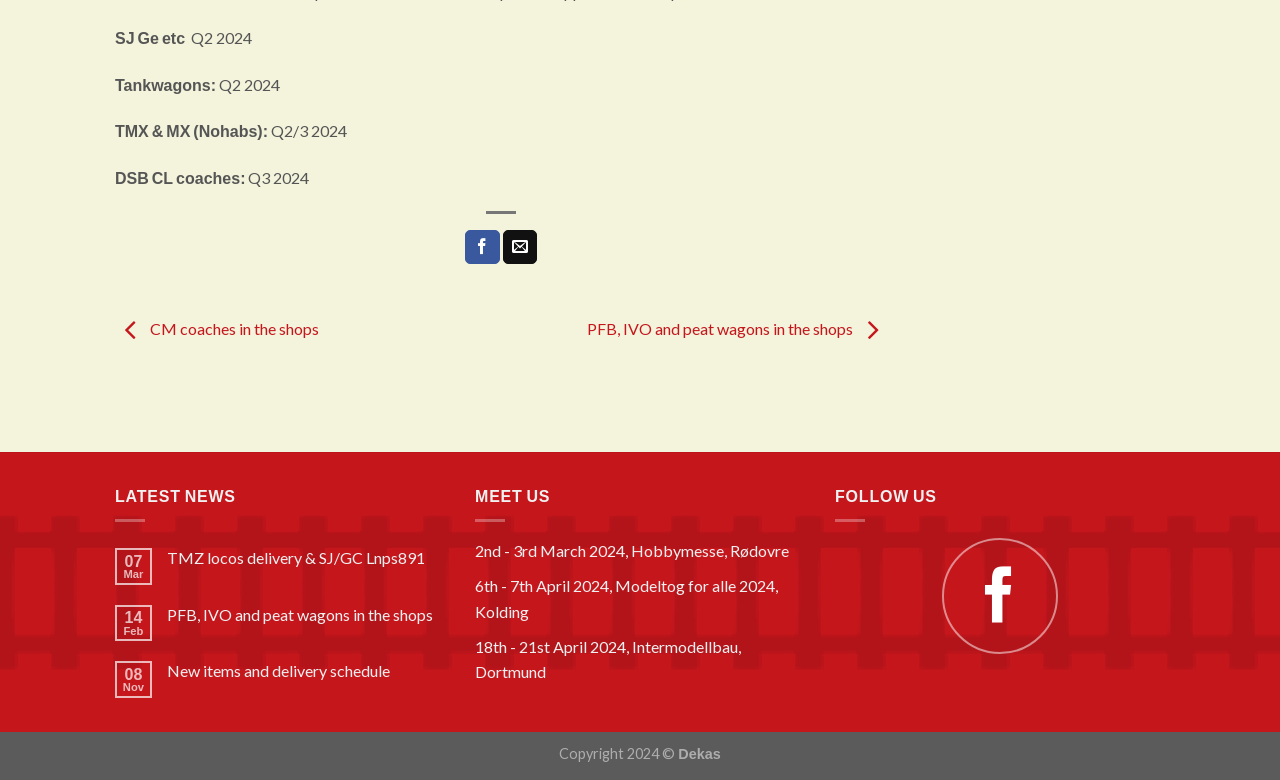Please determine the bounding box coordinates of the element to click in order to execute the following instruction: "Follow on Facebook". The coordinates should be four float numbers between 0 and 1, specified as [left, top, right, bottom].

[0.736, 0.689, 0.827, 0.839]